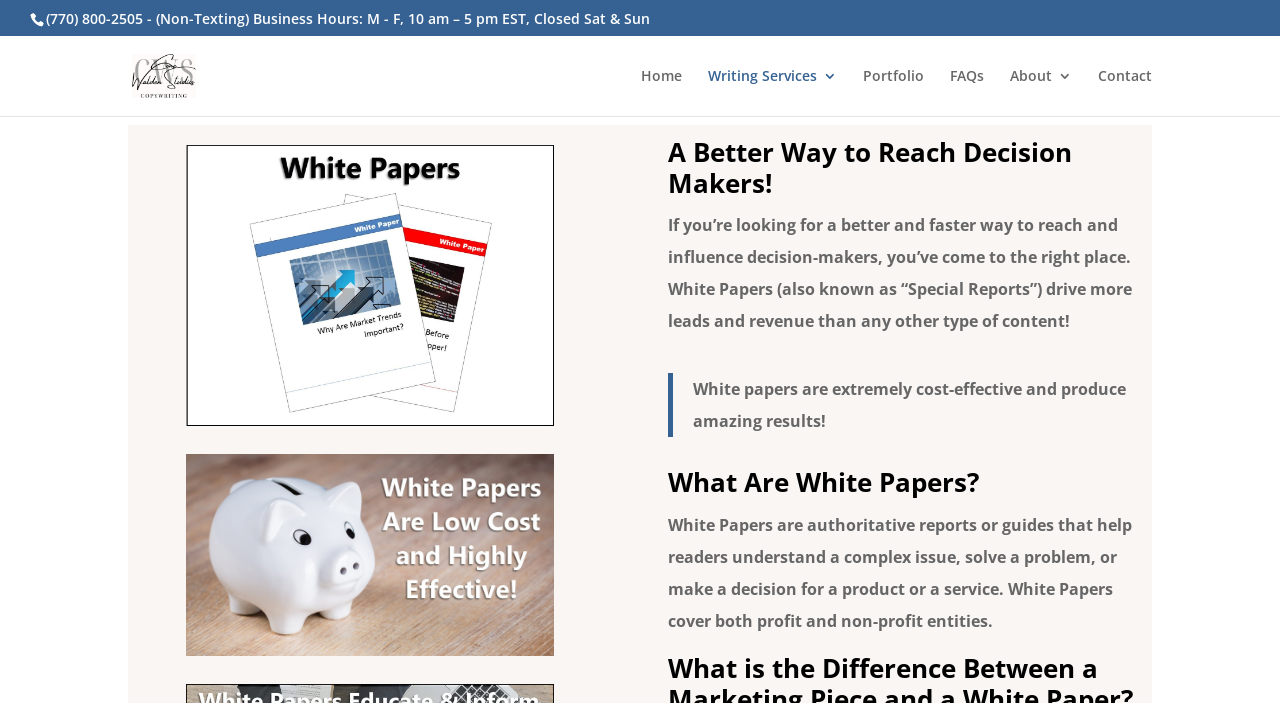Determine the bounding box coordinates of the clickable region to follow the instruction: "Call the phone number".

[0.036, 0.012, 0.112, 0.039]